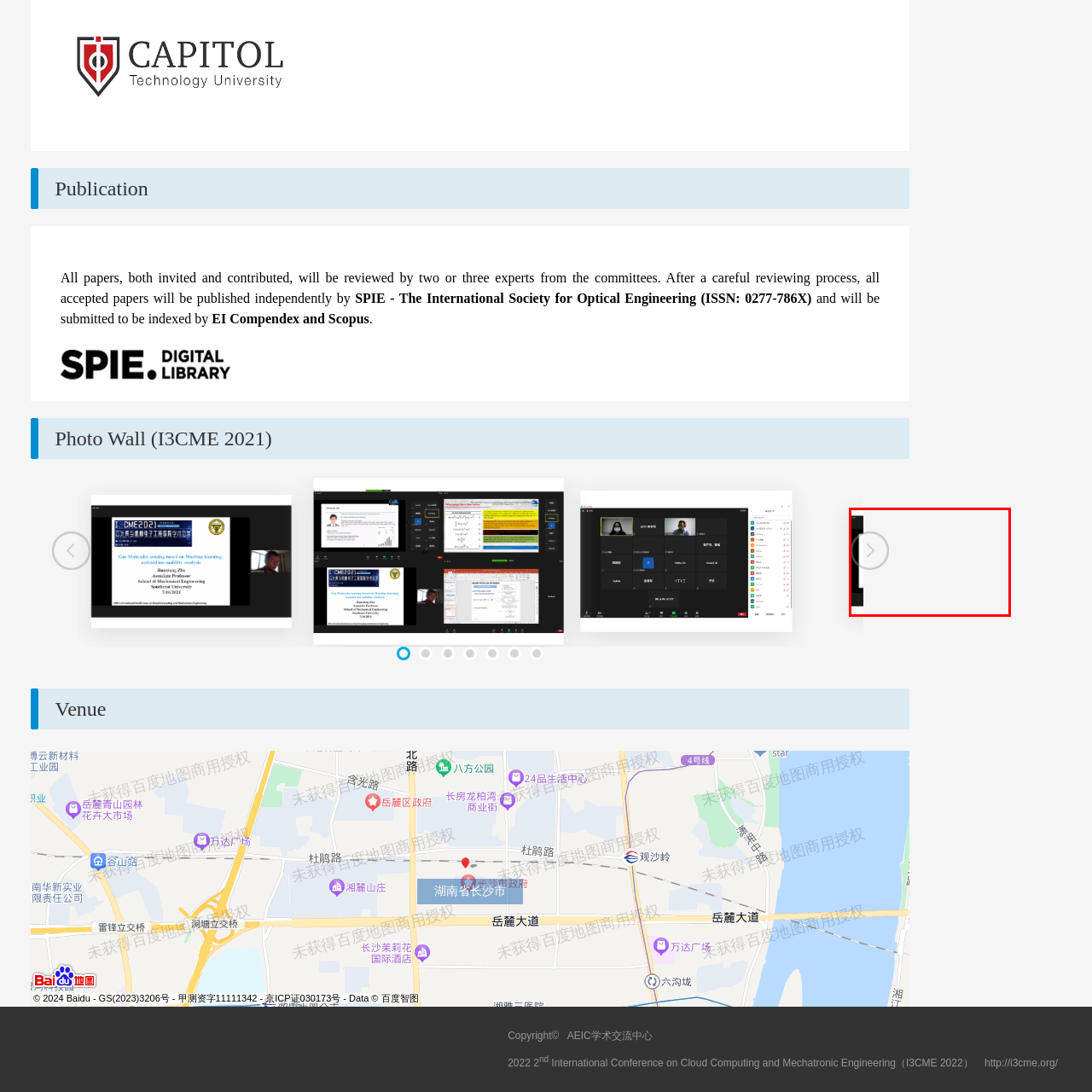View the image inside the red-bordered box and answer the given question using a single word or phrase:
What is the likely background color of the interface?

Pale or muted